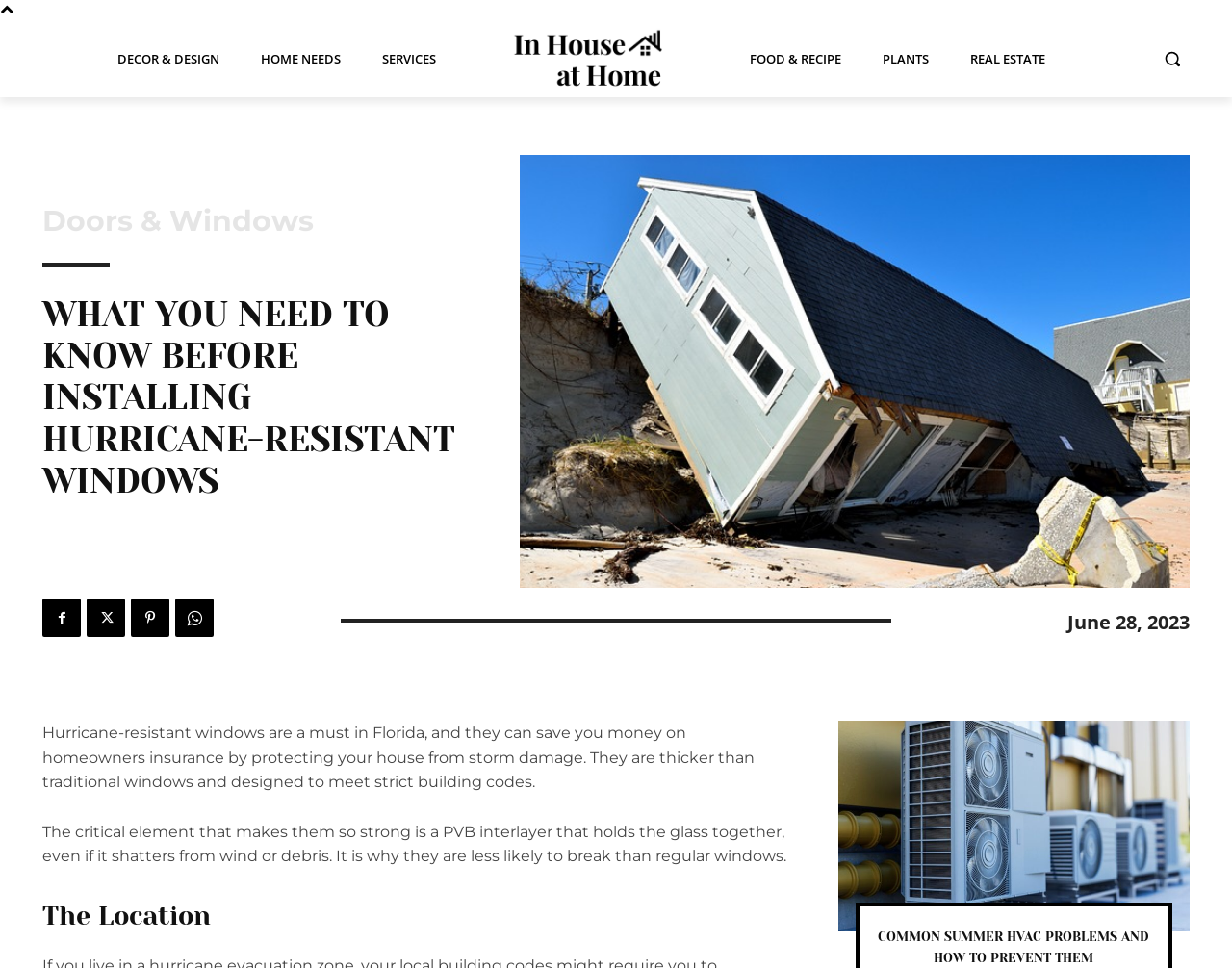Locate the bounding box coordinates of the clickable area needed to fulfill the instruction: "Learn about Common Summer HVAC Problems and How to Prevent Them".

[0.68, 0.745, 0.966, 0.962]